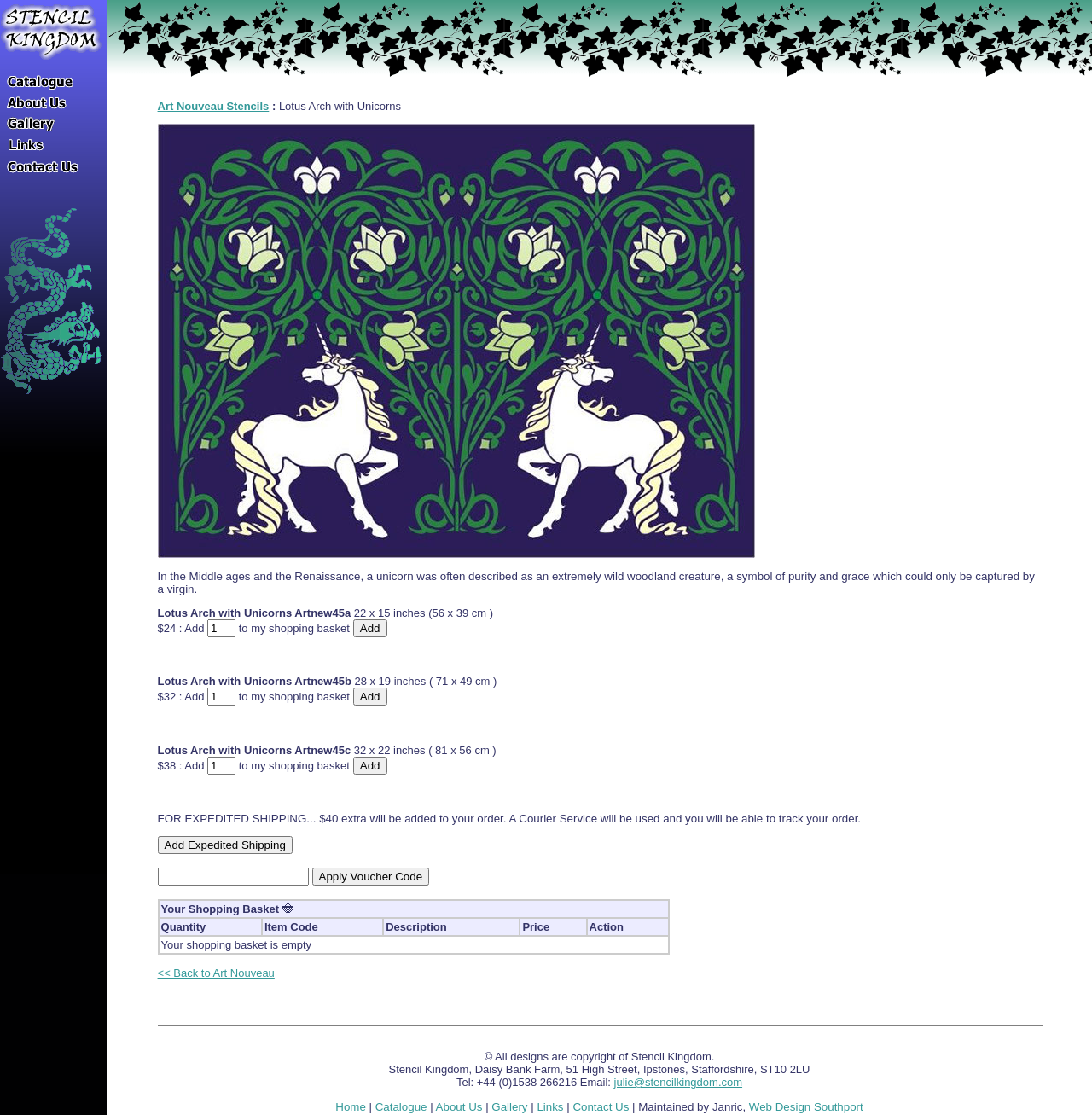Determine the bounding box coordinates of the clickable area required to perform the following instruction: "Click the 'Contact Us' link". The coordinates should be represented as four float numbers between 0 and 1: [left, top, right, bottom].

[0.0, 0.149, 0.078, 0.161]